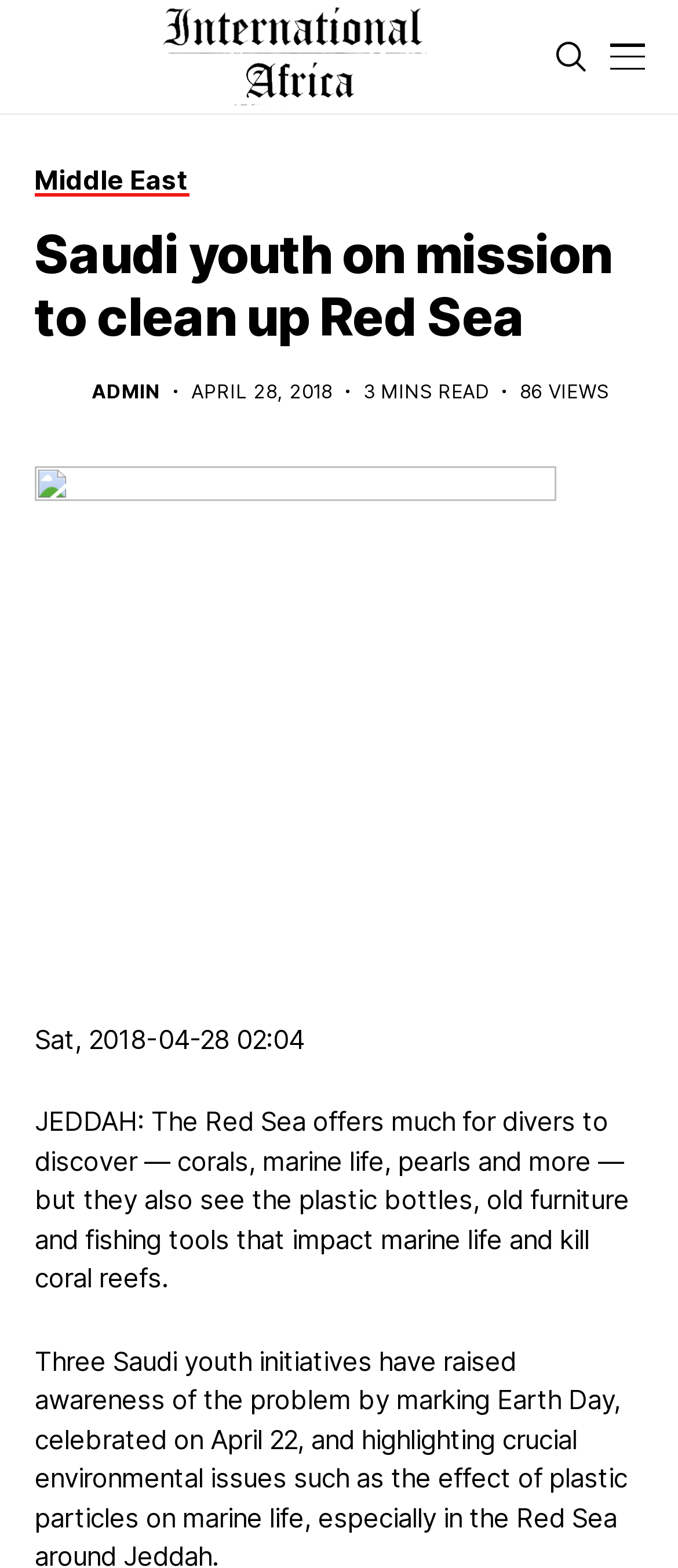Give a one-word or short phrase answer to this question: 
What is the location of the Red Sea?

JEDDAH